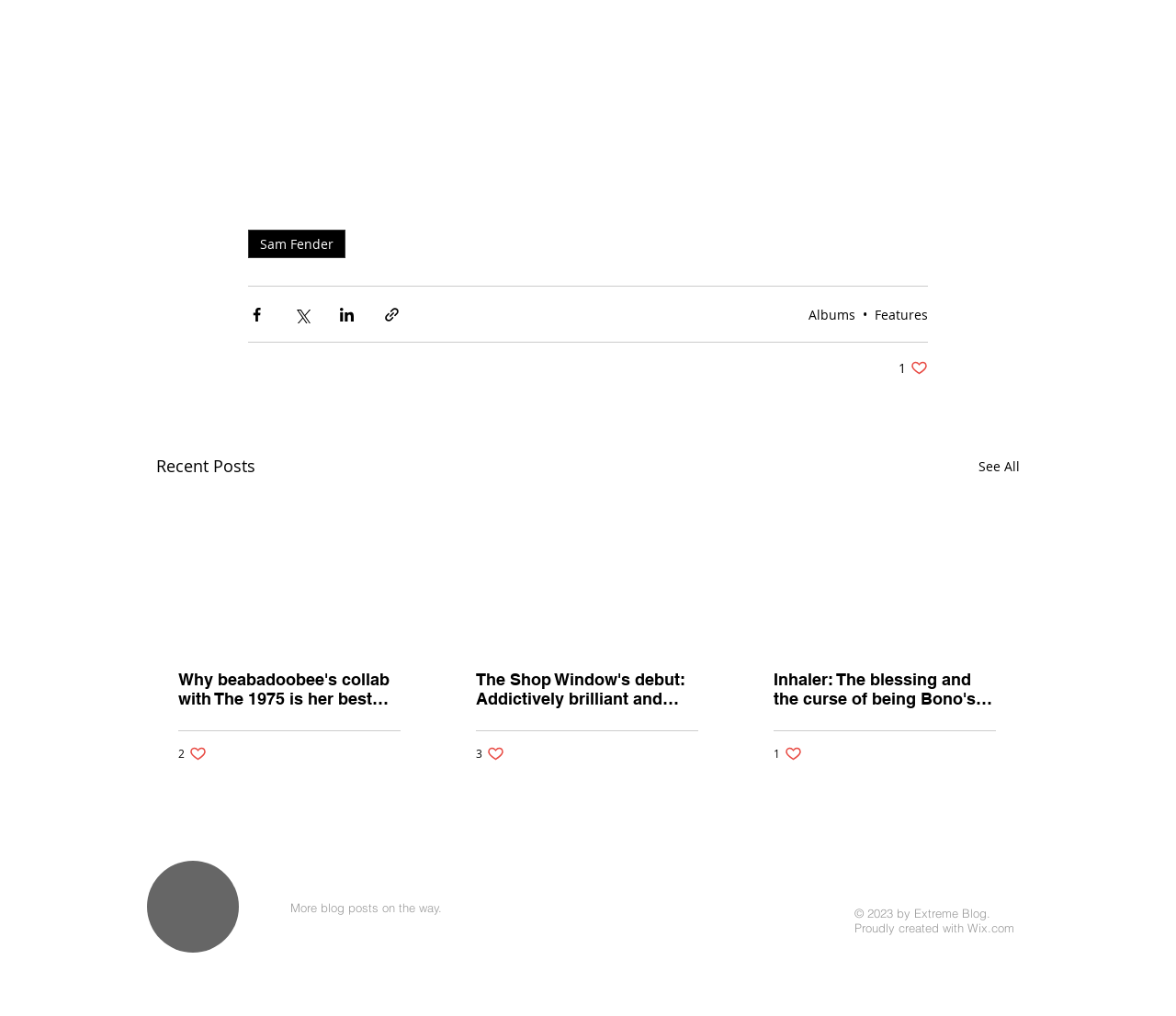Find the bounding box coordinates of the element's region that should be clicked in order to follow the given instruction: "Like the post". The coordinates should consist of four float numbers between 0 and 1, i.e., [left, top, right, bottom].

[0.152, 0.733, 0.176, 0.75]